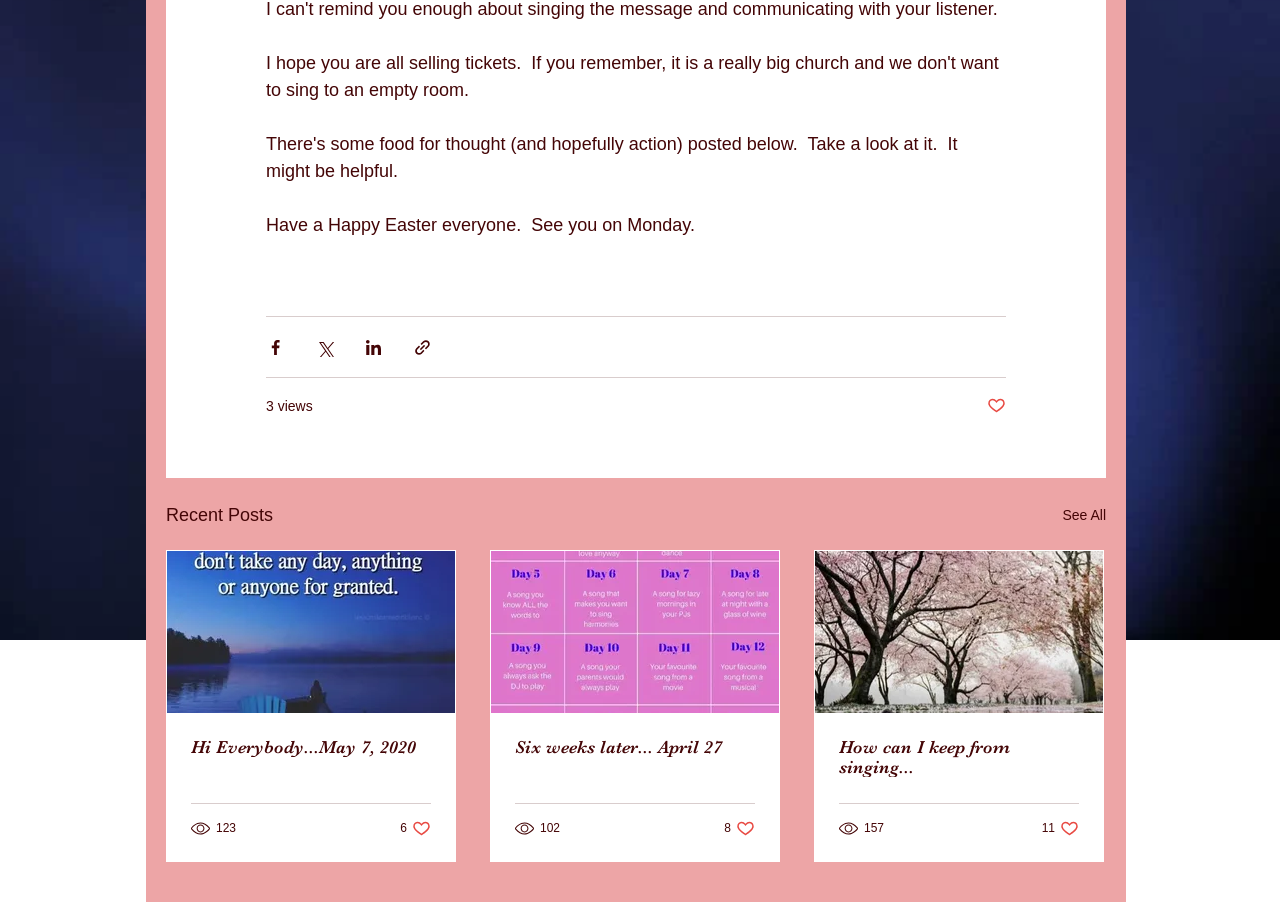Please find the bounding box for the UI component described as follows: "parent_node: Hi Everybody...May 7, 2020".

[0.13, 0.611, 0.355, 0.79]